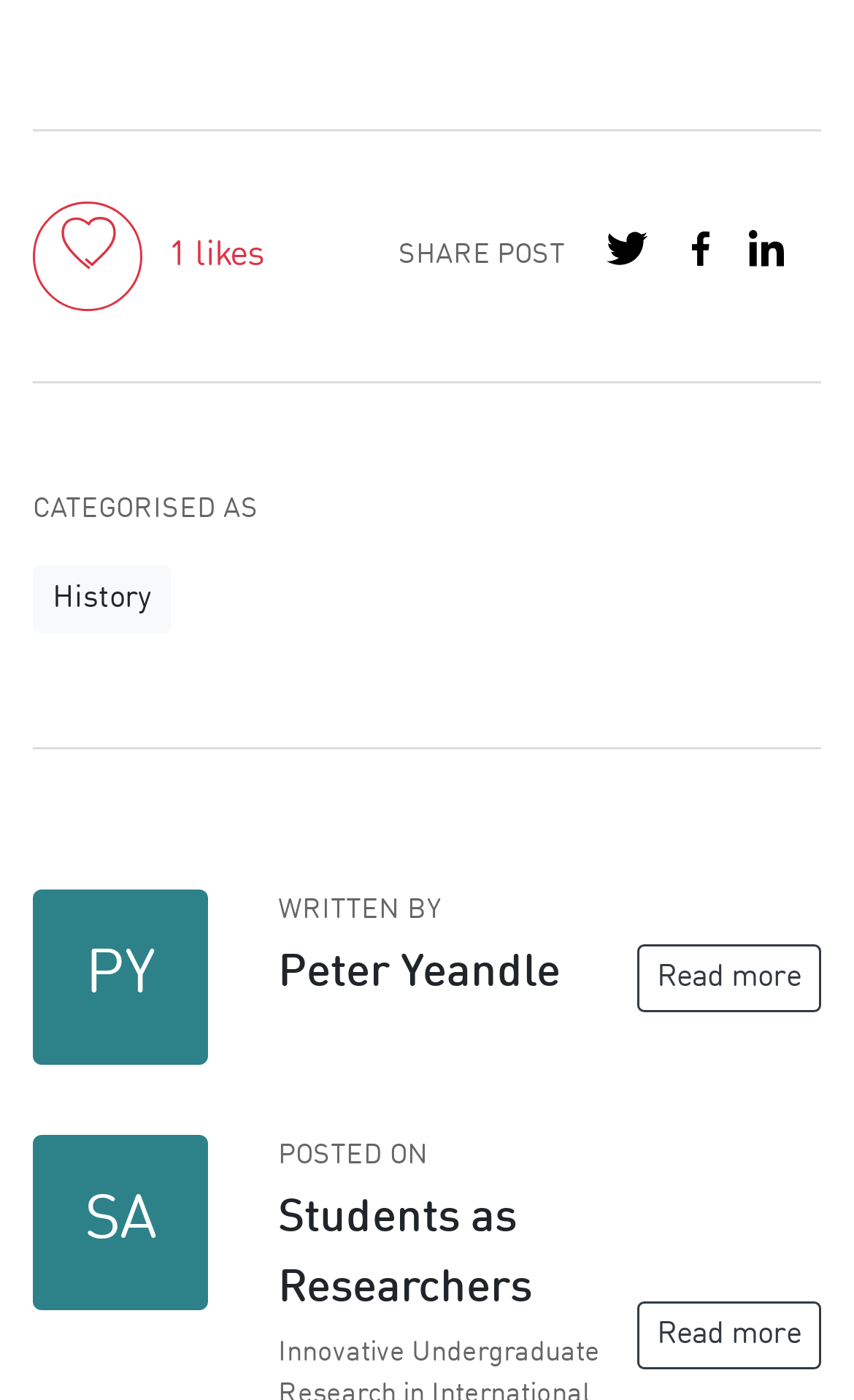Provide the bounding box coordinates for the UI element that is described as: "Share on Twitter".

[0.703, 0.159, 0.766, 0.198]